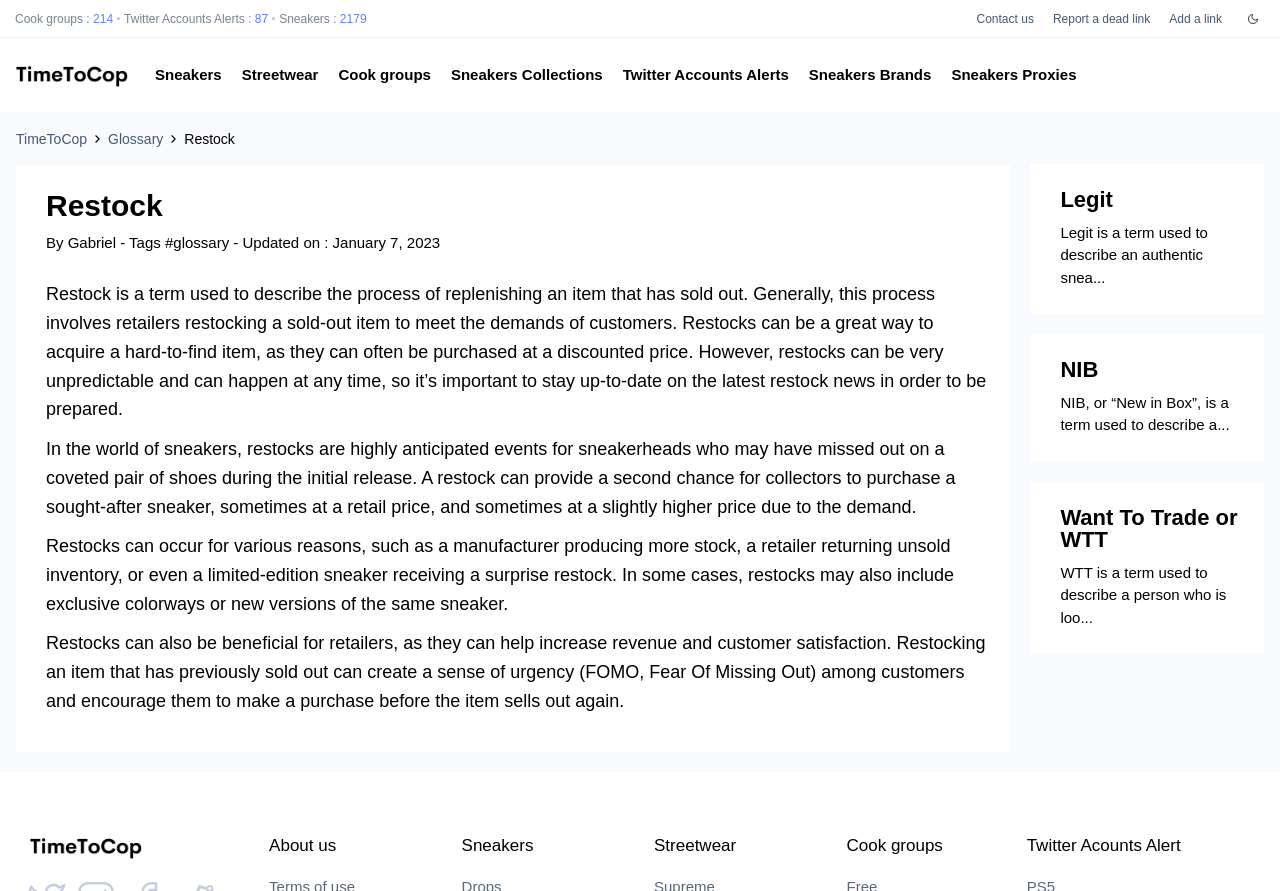Given the element description Add a link, predict the bounding box coordinates for the UI element in the webpage screenshot. The format should be (top-left x, top-left y, bottom-right x, bottom-right y), and the values should be between 0 and 1.

[0.914, 0.013, 0.955, 0.029]